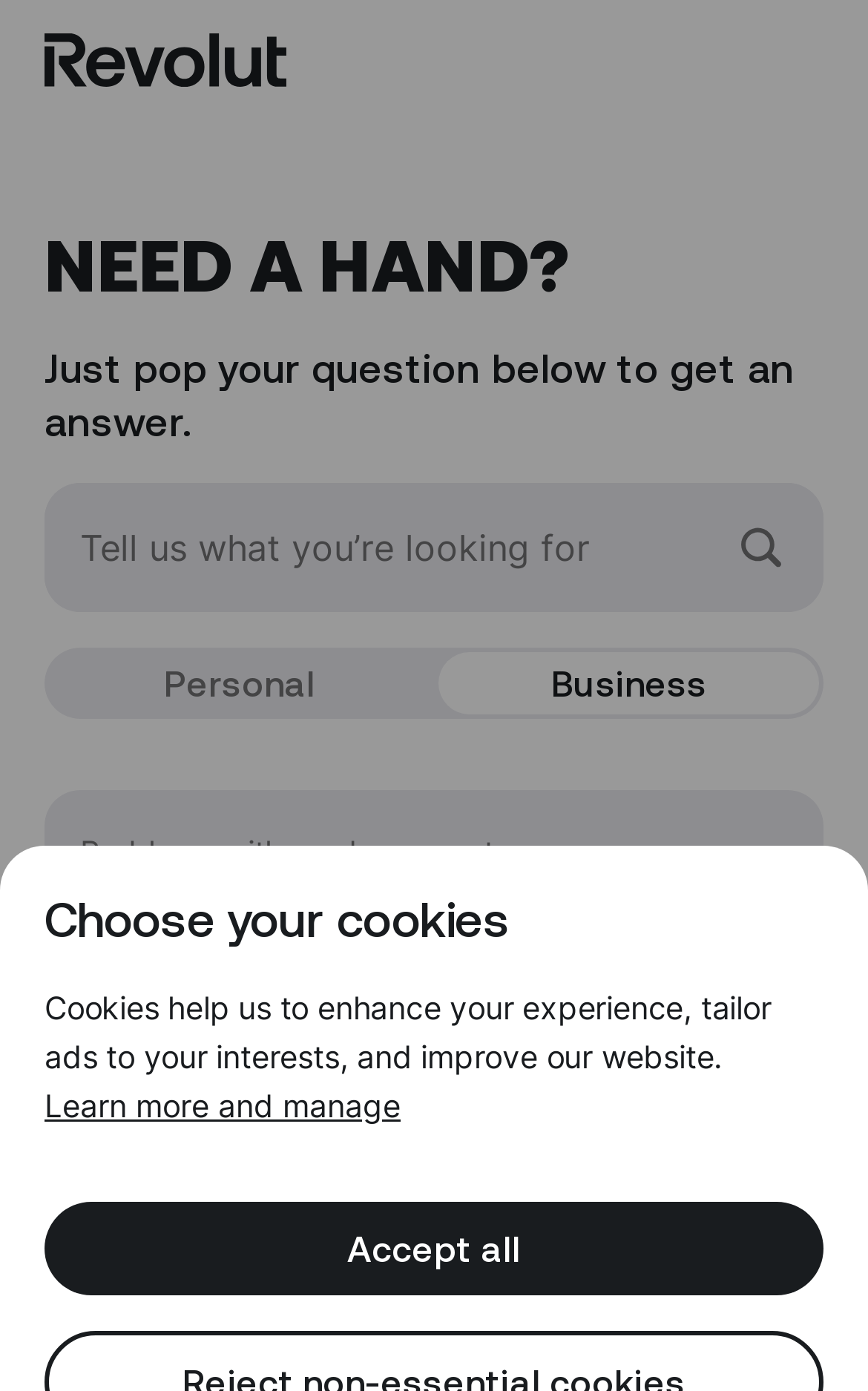Please identify the bounding box coordinates of the element that needs to be clicked to execute the following command: "Sign in". Provide the bounding box using four float numbers between 0 and 1, formatted as [left, top, right, bottom].

None